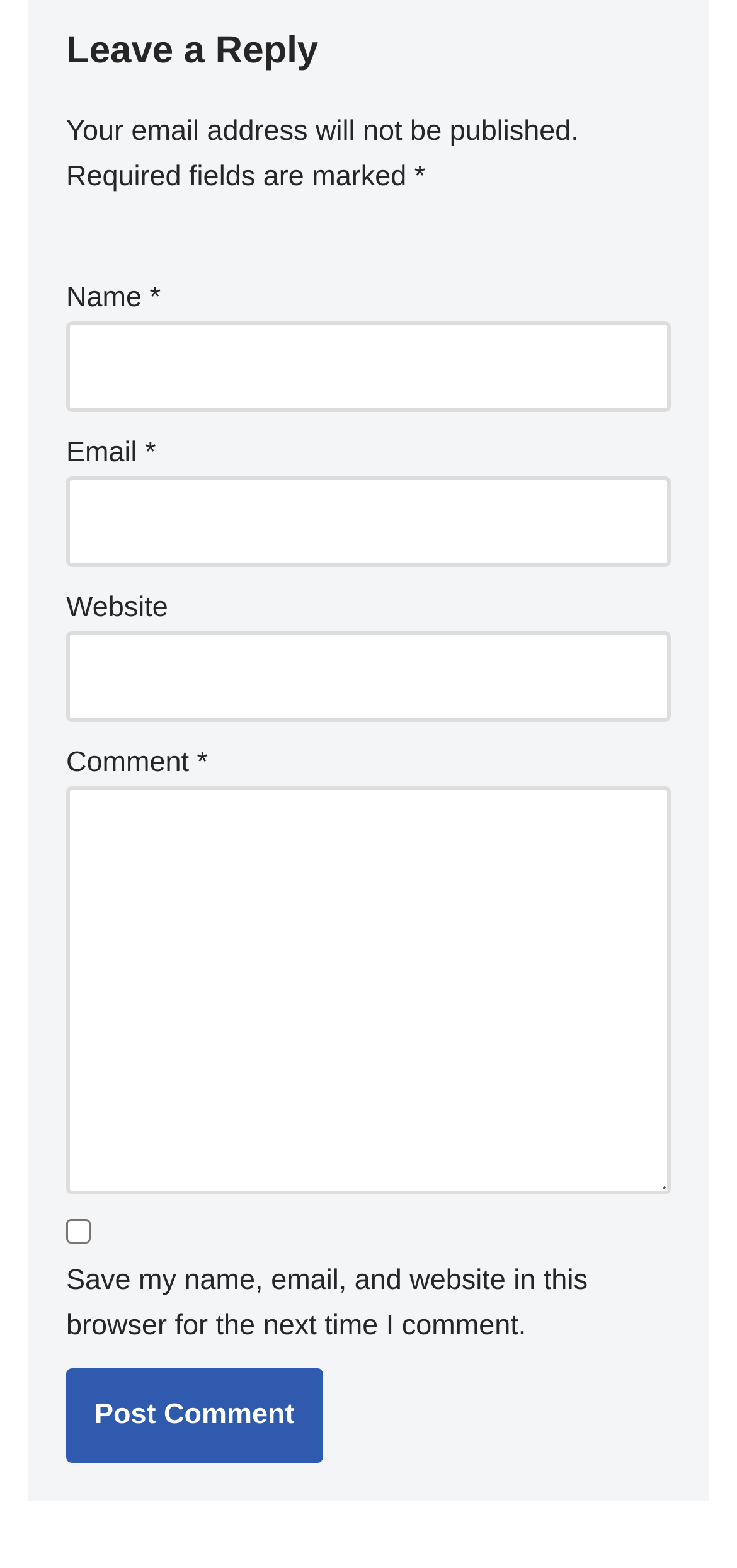Provide the bounding box coordinates of the HTML element this sentence describes: "parent_node: Email * aria-describedby="email-notes" name="email"". The bounding box coordinates consist of four float numbers between 0 and 1, i.e., [left, top, right, bottom].

[0.09, 0.303, 0.91, 0.361]